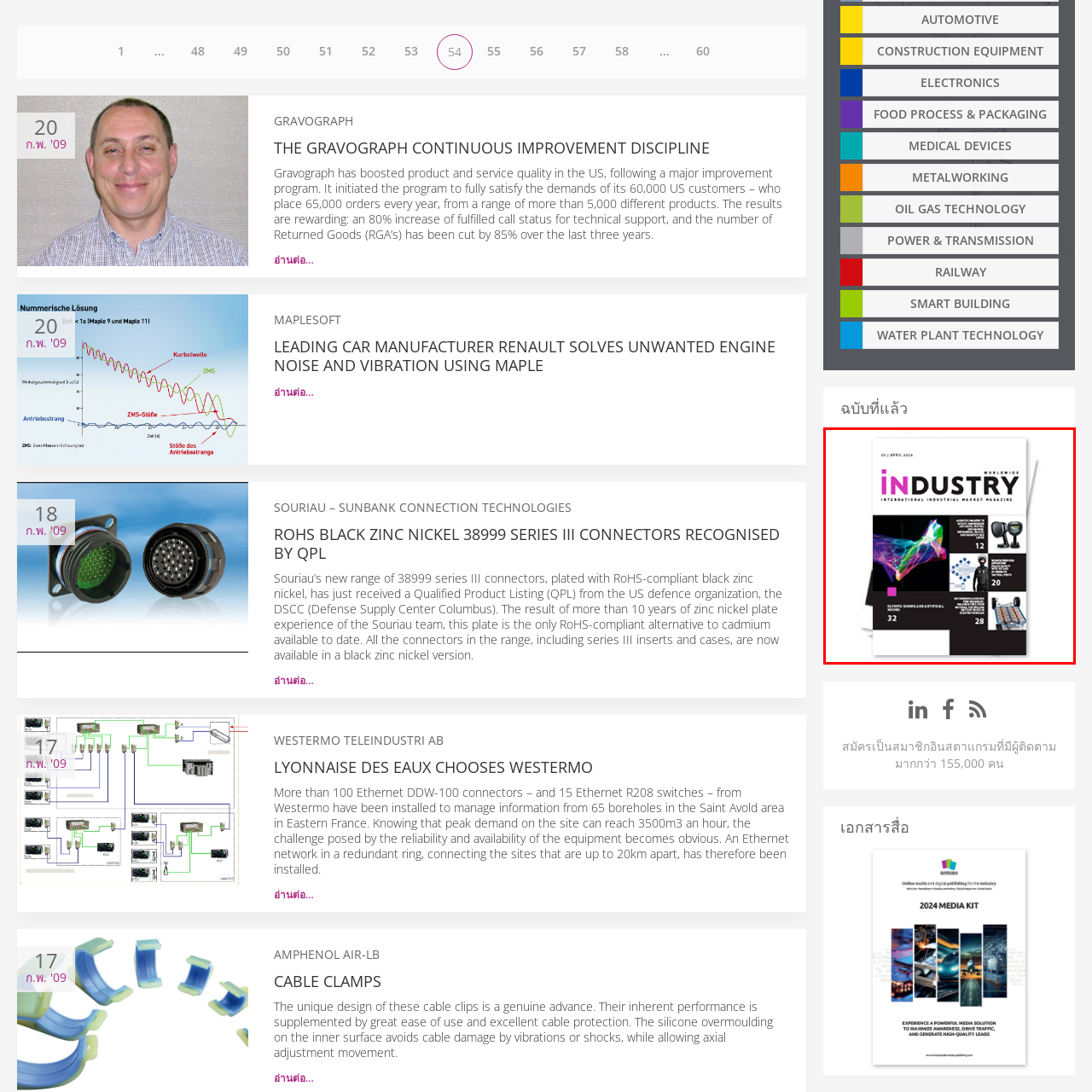Detail the features and components of the image inside the red outline.

The image showcases the cover of the "INDUSTRY" magazine, an international publication focused on the industrial market. The vibrant design features a dynamic, colorful abstract graphic that symbolizes innovation and technology, reflecting the magazine's themes. The title "INDUSTRY" is prominently displayed, with the word "IN" stylized in a bold font, indicating the magazine's focus on various industrial sectors. 

The cover also highlights multiple articles and features, including topics like advanced technology solutions, their applications in various fields, and insights into market trends. Specific articles referenced include discussions on Olympic standards and artificial issues, along with technological innovations and products. The magazine is dated April 2014, emphasizing its relevance at that time. This visually striking cover design serves to attract readers interested in industrial developments and technological advancements.